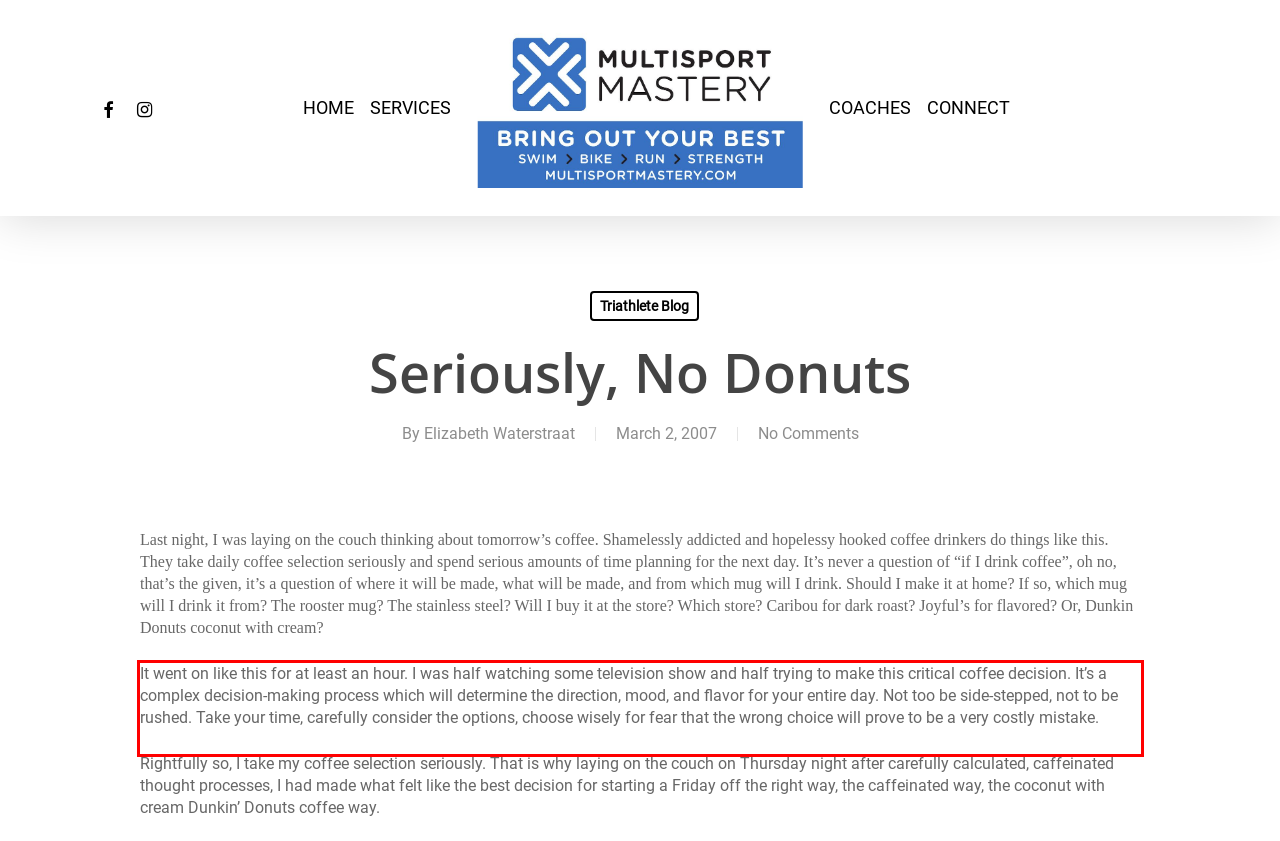Please identify and extract the text from the UI element that is surrounded by a red bounding box in the provided webpage screenshot.

It went on like this for at least an hour. I was half watching some television show and half trying to make this critical coffee decision. It’s a complex decision-making process which will determine the direction, mood, and flavor for your entire day. Not too be side-stepped, not to be rushed. Take your time, carefully consider the options, choose wisely for fear that the wrong choice will prove to be a very costly mistake.